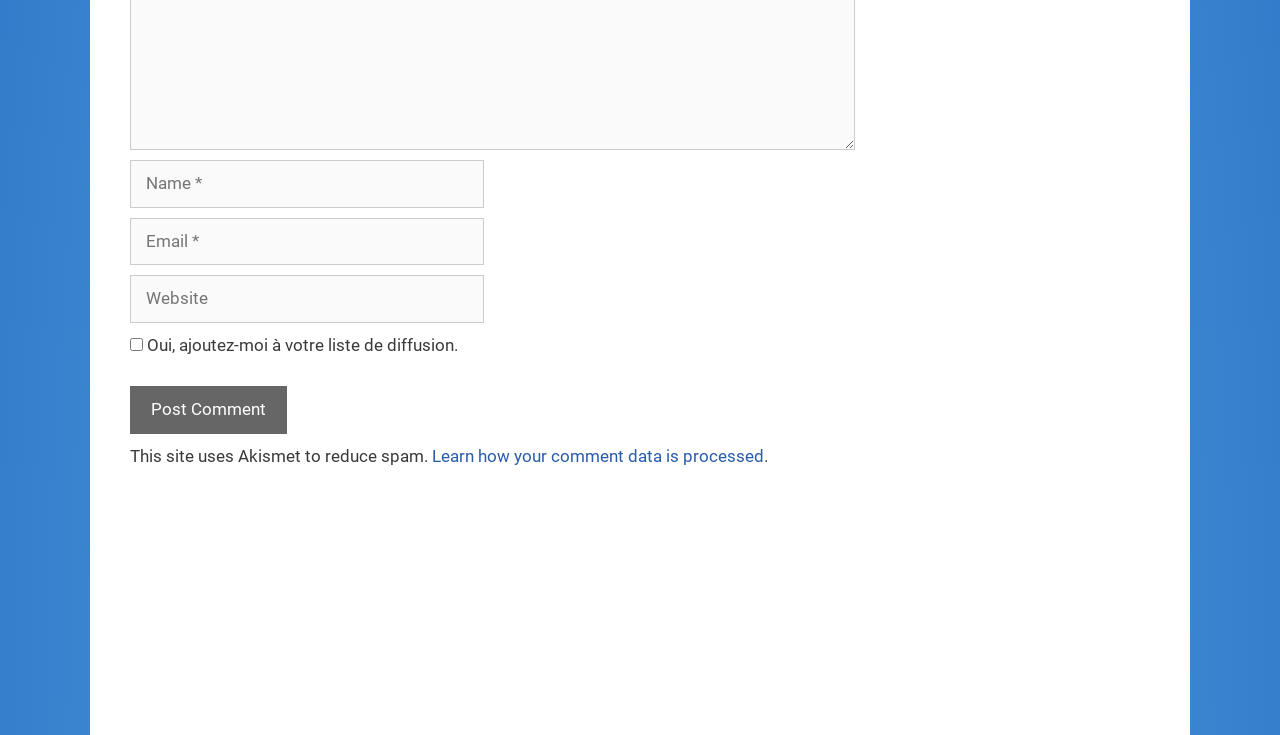Locate the bounding box coordinates of the element that should be clicked to fulfill the instruction: "Click the Post Comment button".

[0.102, 0.526, 0.224, 0.59]